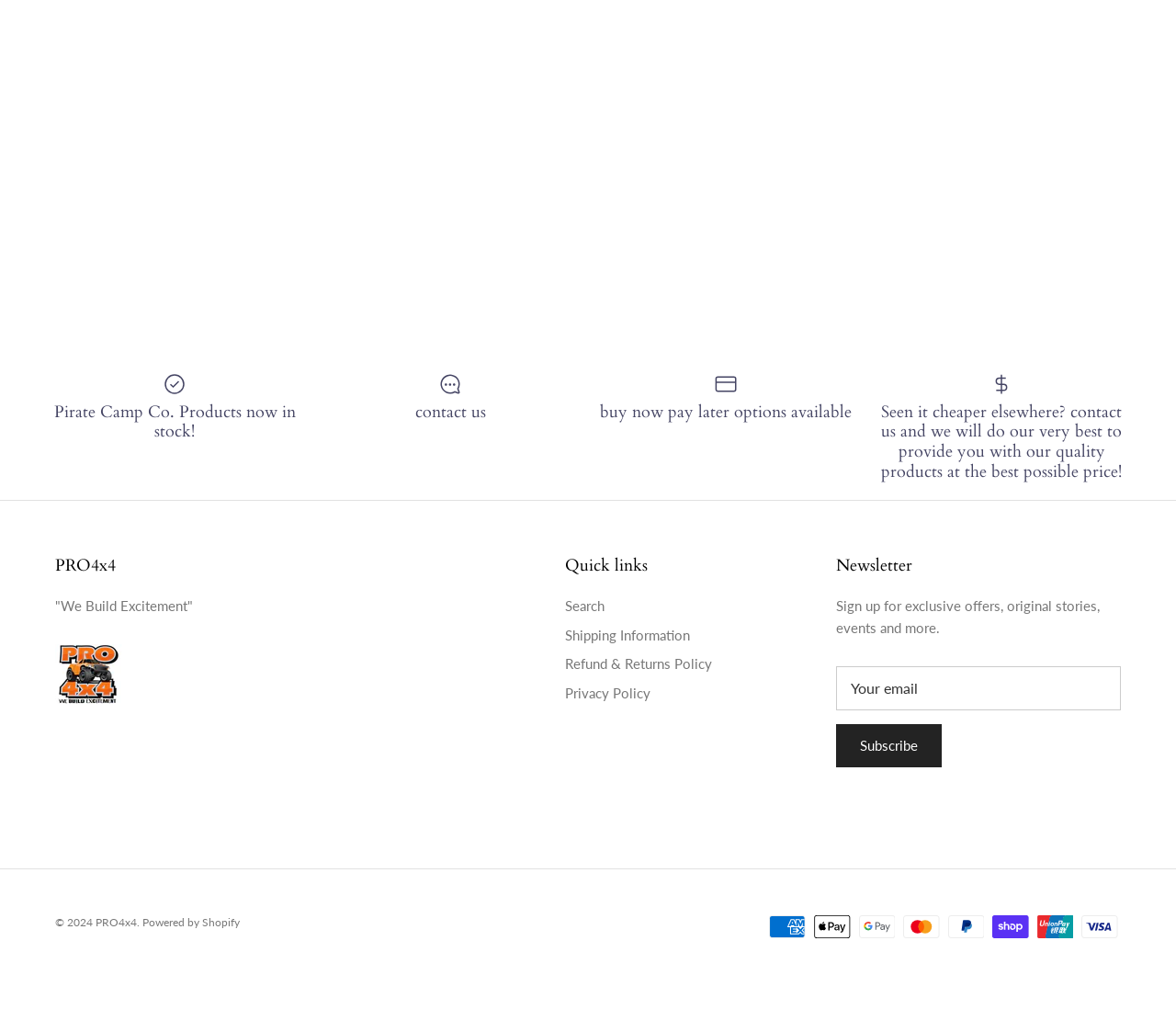Given the webpage screenshot, identify the bounding box of the UI element that matches this description: "Subscribe".

[0.711, 0.718, 0.801, 0.761]